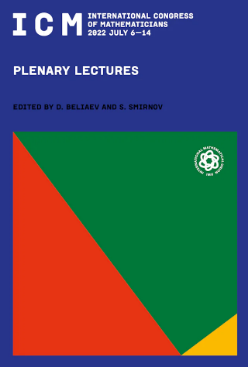What is the color of the triangle?
Please ensure your answer to the question is detailed and covers all necessary aspects.

The cover design prominently showcases bold geometric shapes, including a vibrant red triangle and a green triangle, which are the two colors of the triangles mentioned.